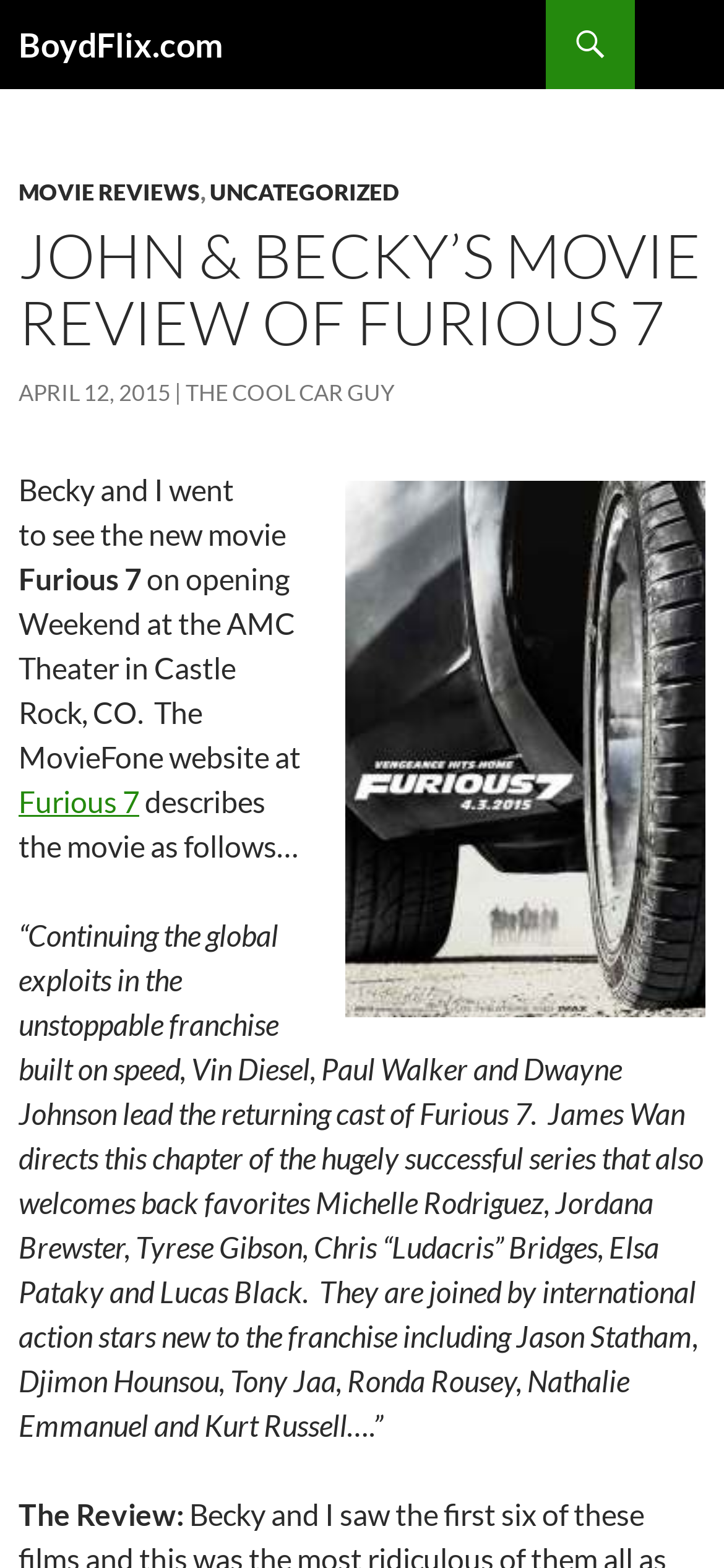Who is the director of the movie?
Based on the screenshot, provide your answer in one word or phrase.

James Wan